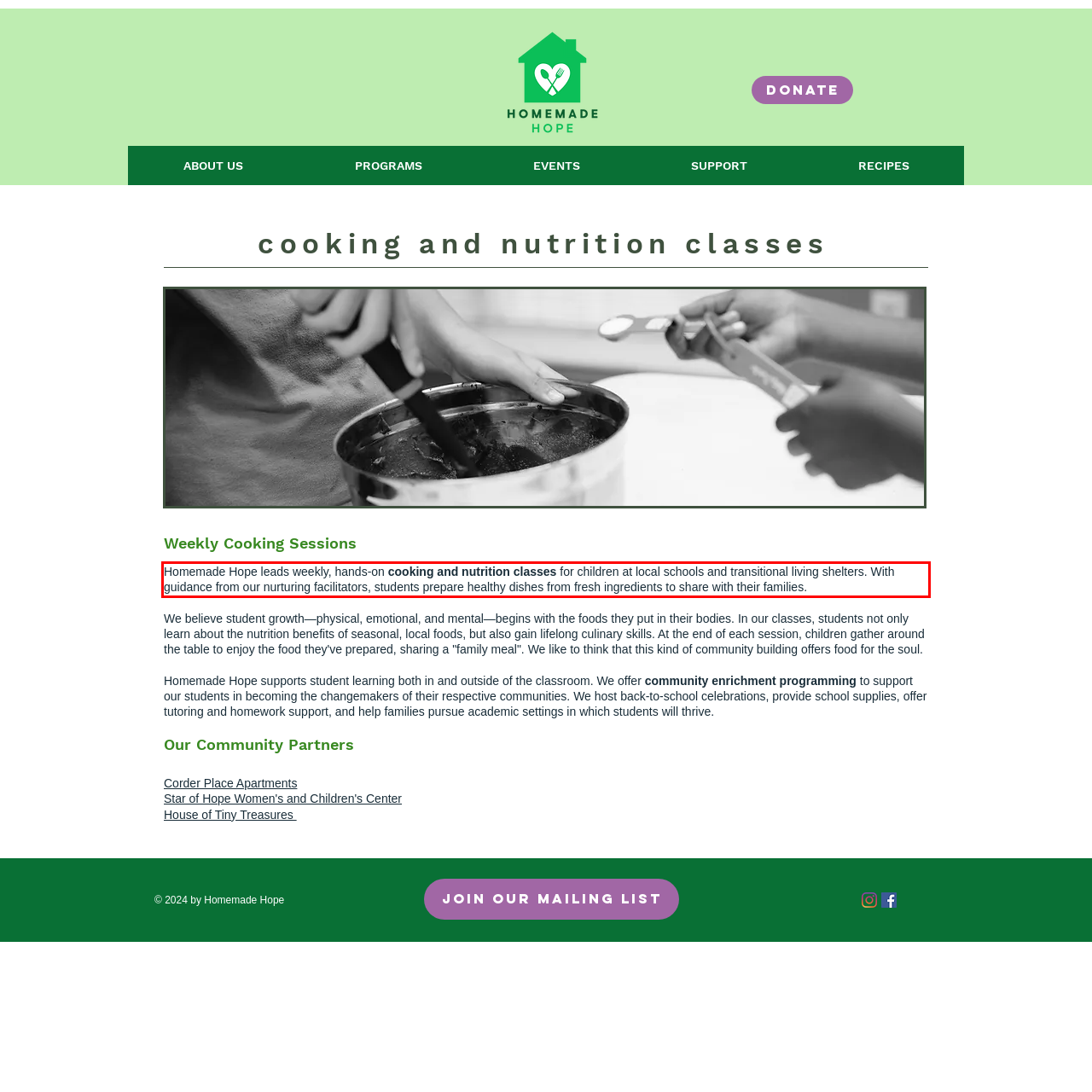Given a screenshot of a webpage, locate the red bounding box and extract the text it encloses.

Homemade Hope leads weekly, hands-on cooking and nutrition classes for children at local schools and transitional living shelters. With guidance from our nurturing facilitators, students prepare healthy dishes from fresh ingredients to share with their families.